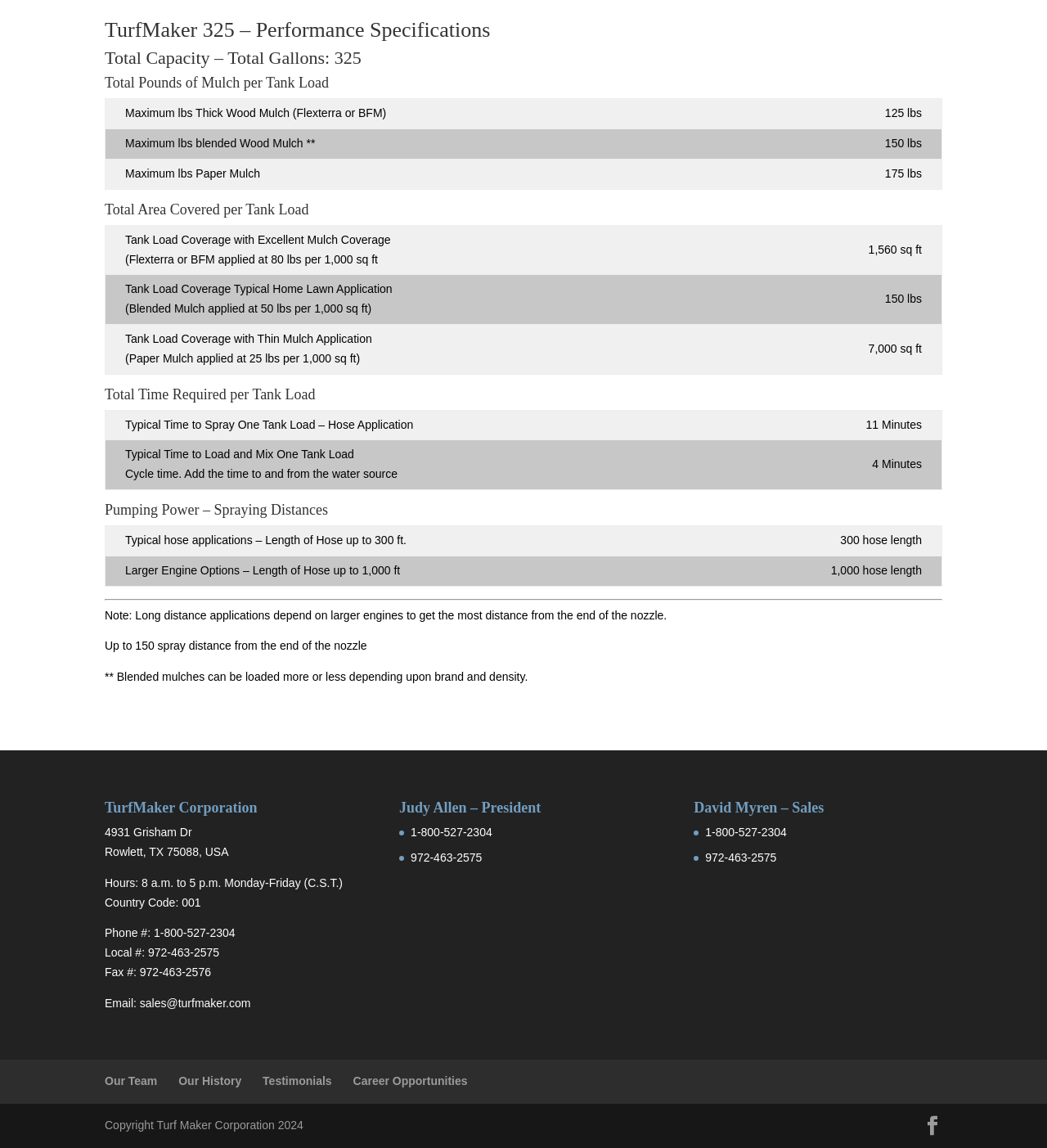Using the element description provided, determine the bounding box coordinates in the format (top-left x, top-left y, bottom-right x, bottom-right y). Ensure that all values are floating point numbers between 0 and 1. Element description: Career Opportunities

[0.337, 0.936, 0.447, 0.947]